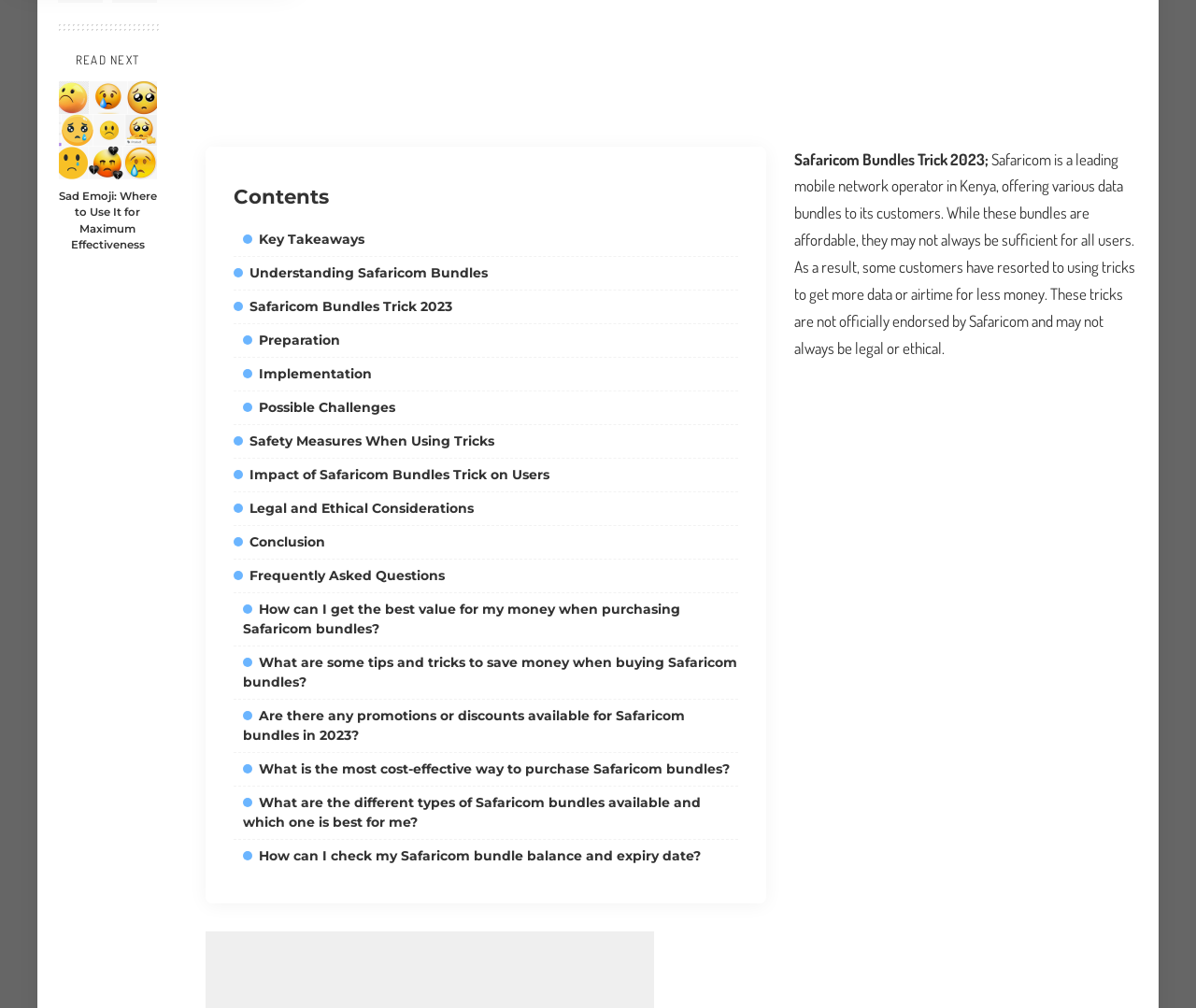Find the bounding box coordinates of the clickable area required to complete the following action: "Click on 'Sad Emoji: Where to Use It for Maximum Effectiveness'".

[0.049, 0.08, 0.131, 0.178]